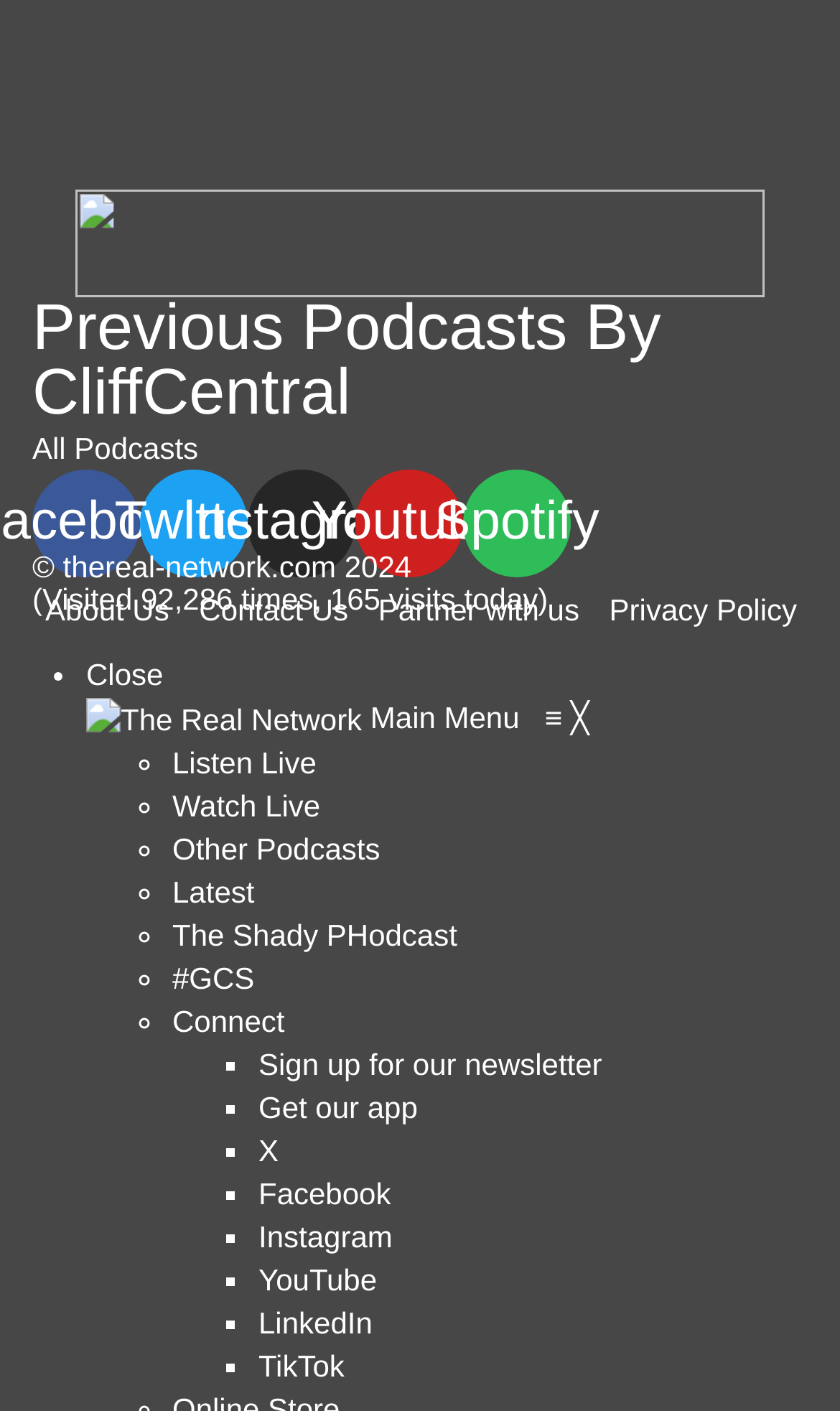Provide the bounding box coordinates of the HTML element this sentence describes: "Privacy Policy". The bounding box coordinates consist of four float numbers between 0 and 1, i.e., [left, top, right, bottom].

[0.725, 0.419, 0.949, 0.444]